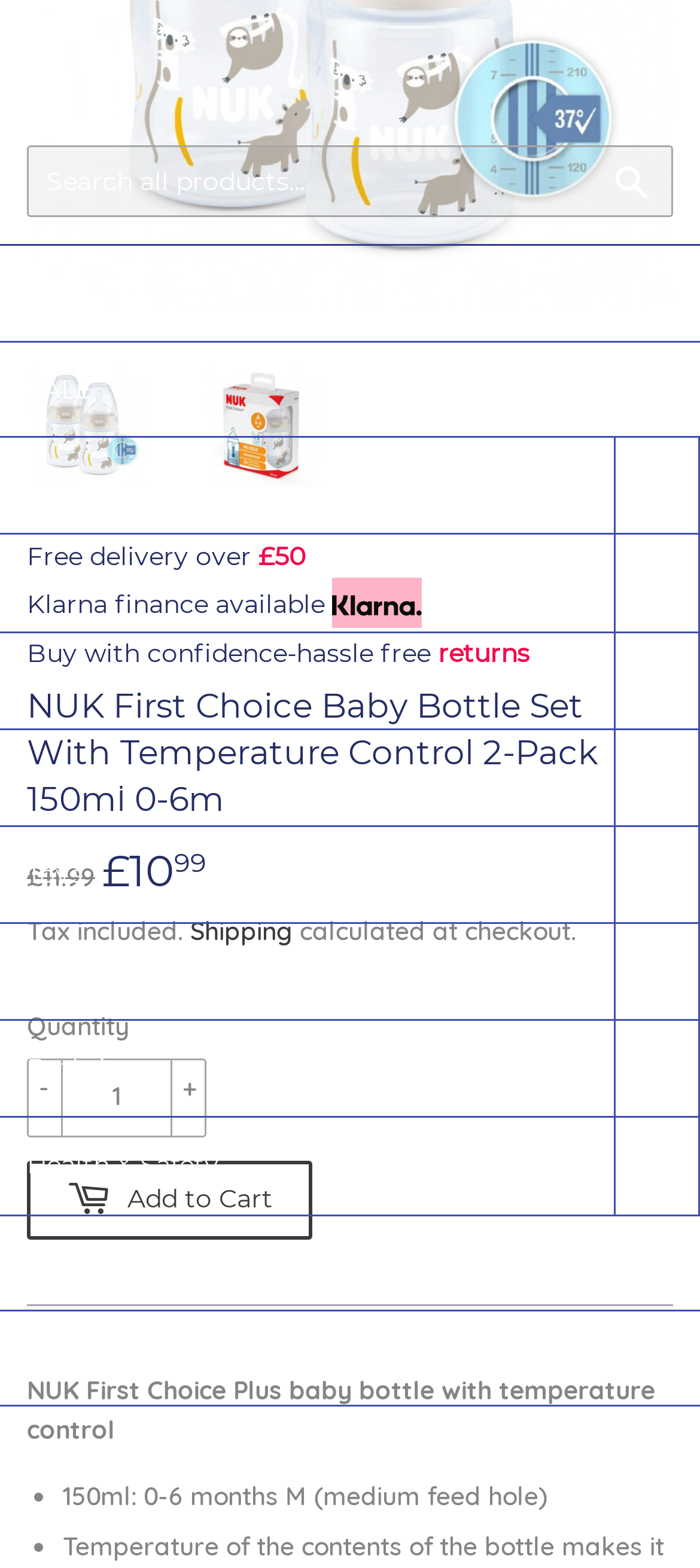Using the information in the image, give a comprehensive answer to the question: 
What is the minimum amount for free delivery?

The webpage indicates that free delivery is available for orders over £50. This information is displayed in a heading near the top of the webpage, suggesting that it is an important detail for customers to know.